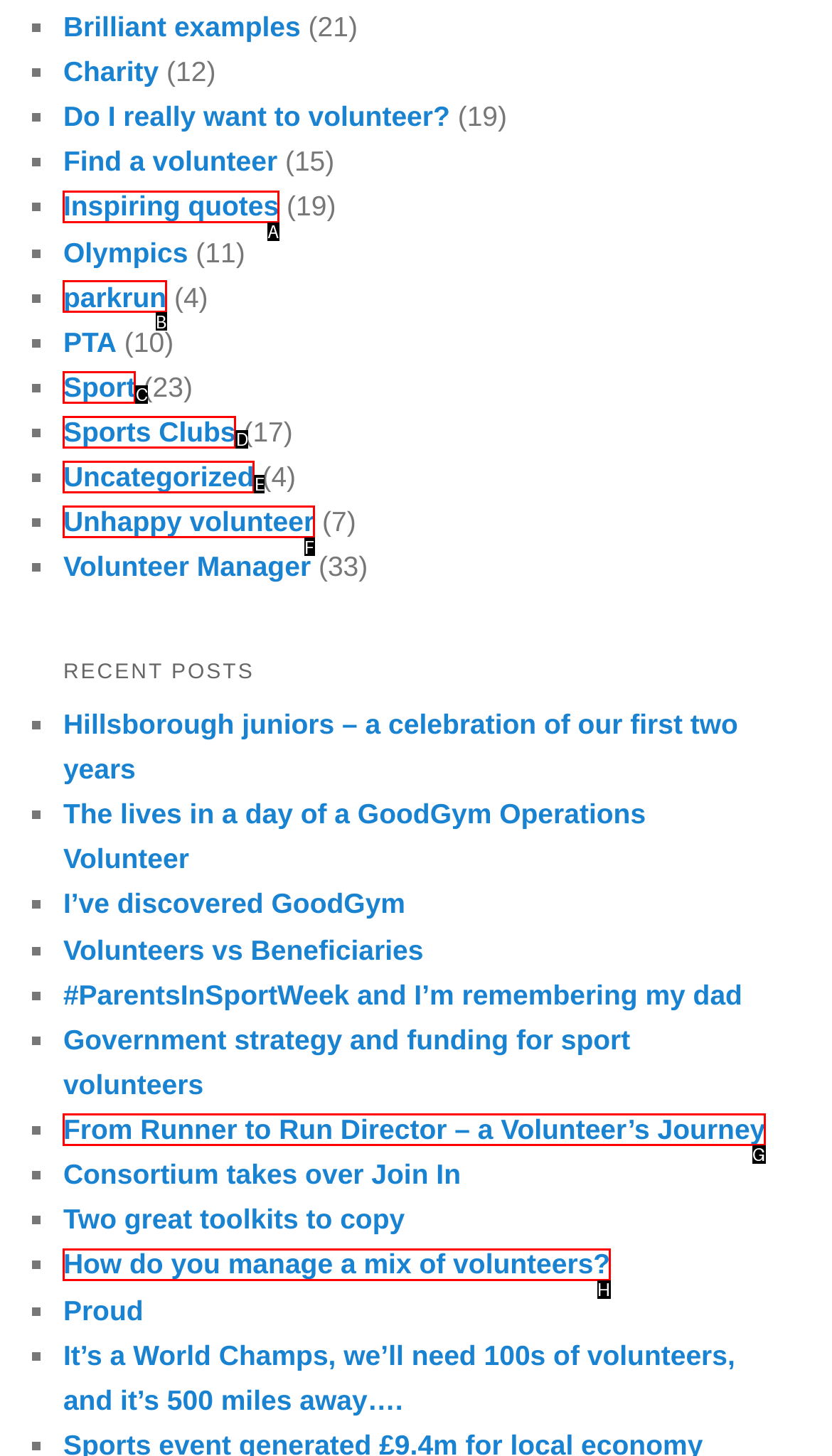Tell me the correct option to click for this task: View 'Sport'
Write down the option's letter from the given choices.

C